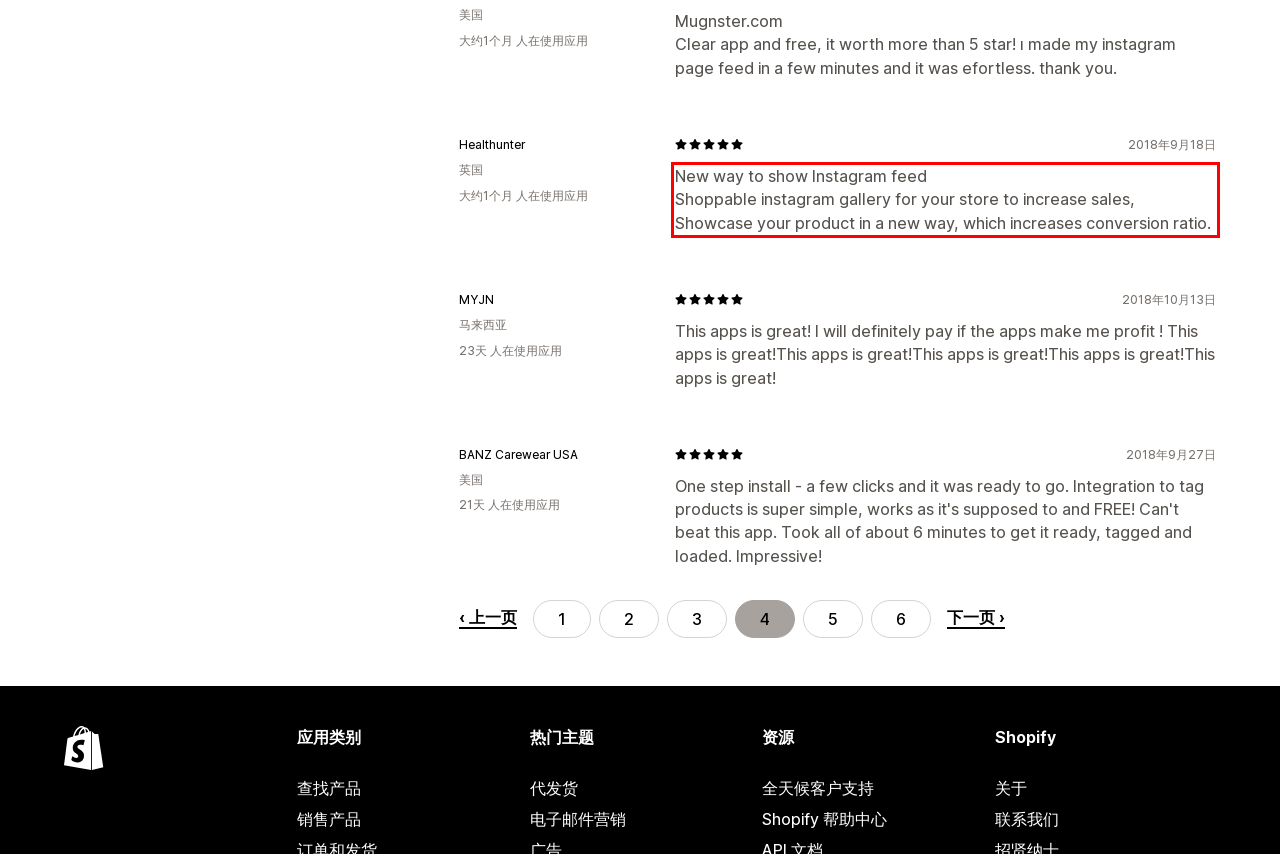Identify the text inside the red bounding box on the provided webpage screenshot by performing OCR.

New way to show Instagram feed Shoppable instagram gallery for your store to increase sales, Showcase your product in a new way, which increases conversion ratio.